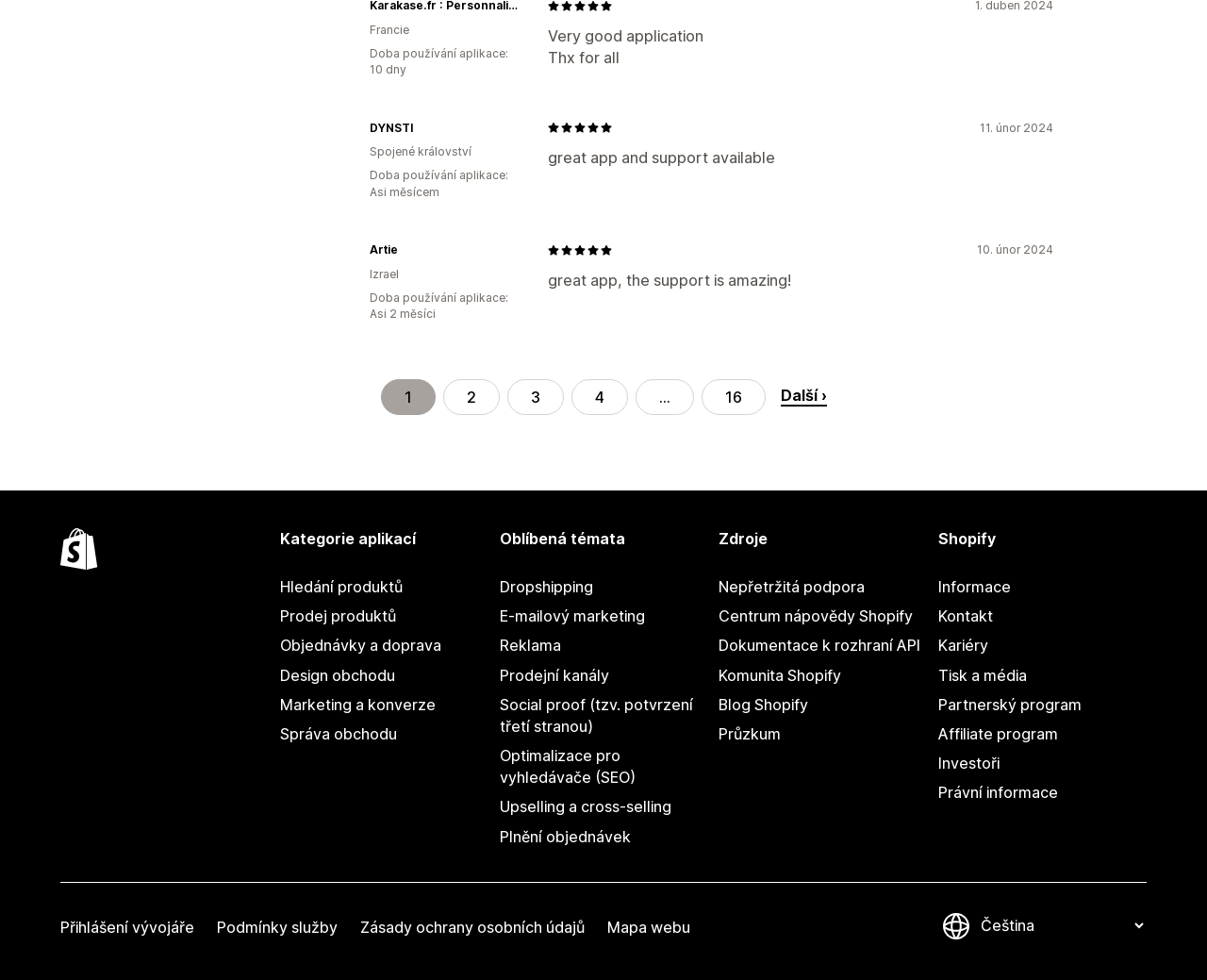Identify the bounding box coordinates of the section that should be clicked to achieve the task described: "Click on the 'Nepřetržitá podpora' link".

[0.596, 0.584, 0.768, 0.614]